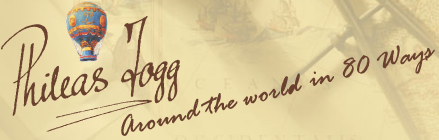What is the shape of the emblematic symbol in the logo?
Could you answer the question with a detailed and thorough explanation?

The caption describes the logo as including an emblematic hot air balloon, which symbolizes a whimsical approach to exploration.